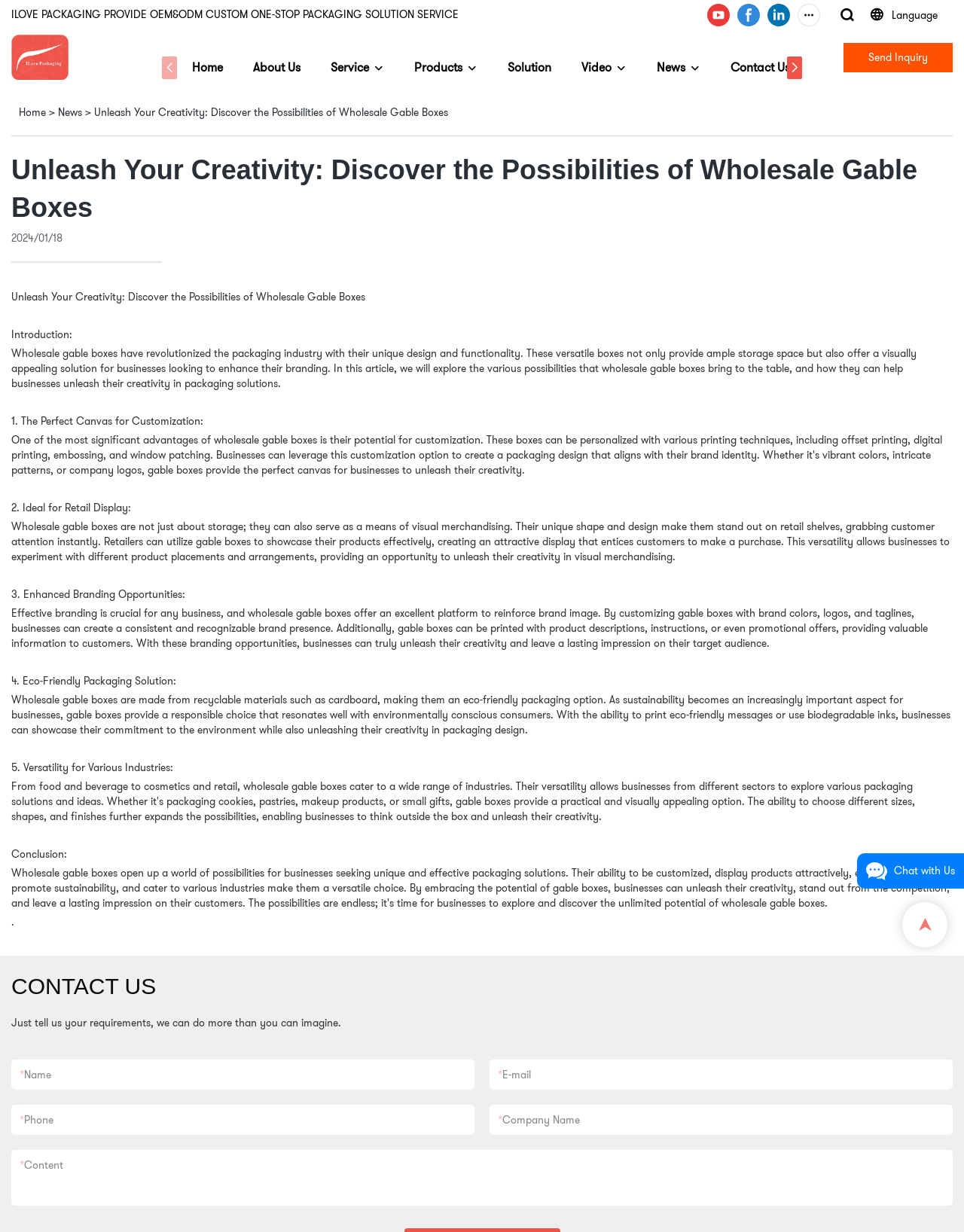What is the main topic of the article on the webpage?
Refer to the image and answer the question using a single word or phrase.

Wholesale gable boxes